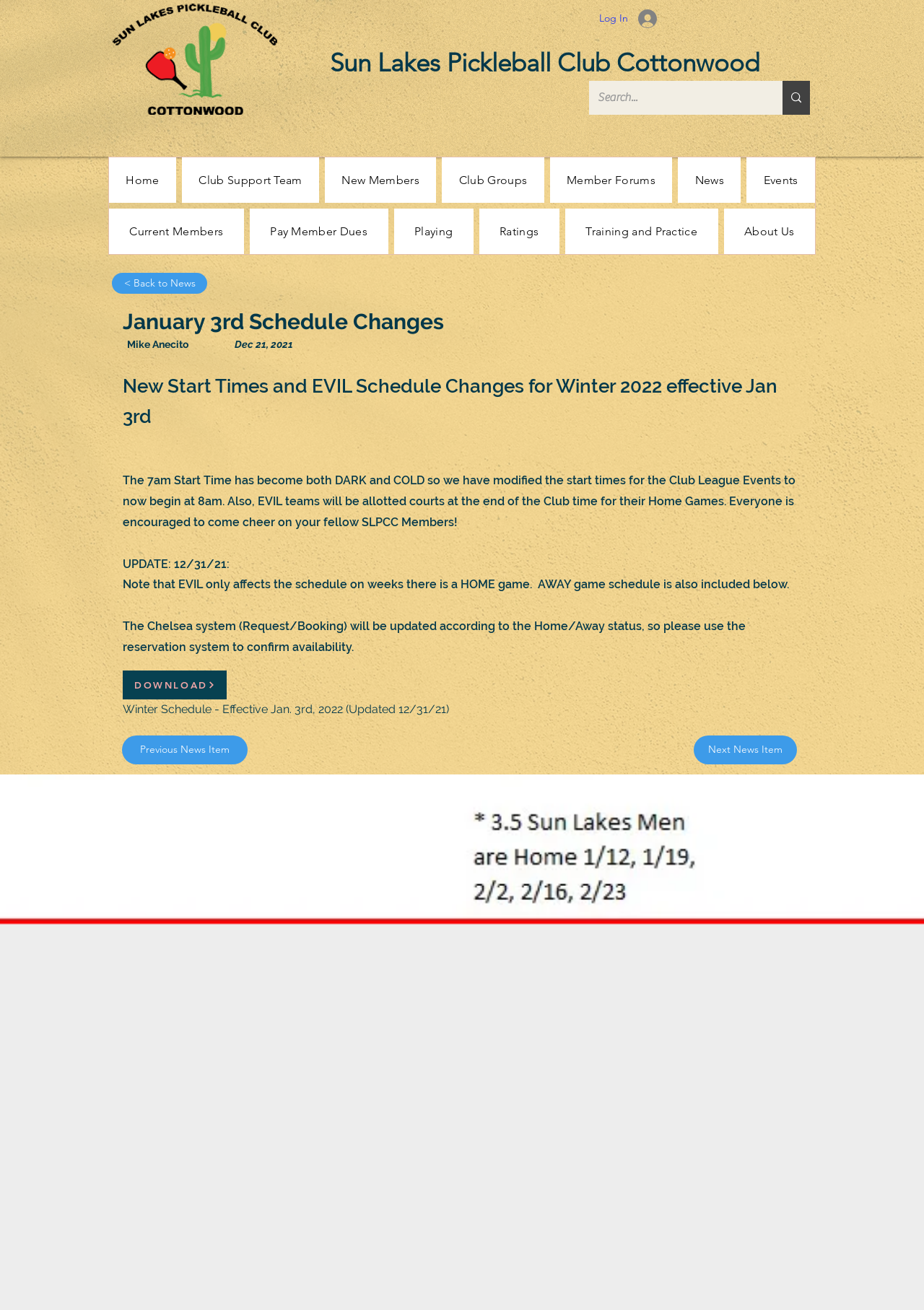Please locate the bounding box coordinates of the element that should be clicked to achieve the given instruction: "Click the 'Home' link".

None